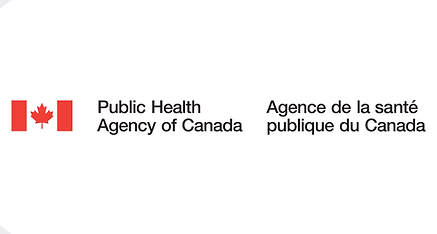What languages are used in the logo?
Using the image, elaborate on the answer with as much detail as possible.

The logo of the Public Health Agency of Canada displays the text 'Public Health Agency of Canada' in English and 'Agence de la santé publique du Canada' in French, reflecting the bilingual nature of the country.